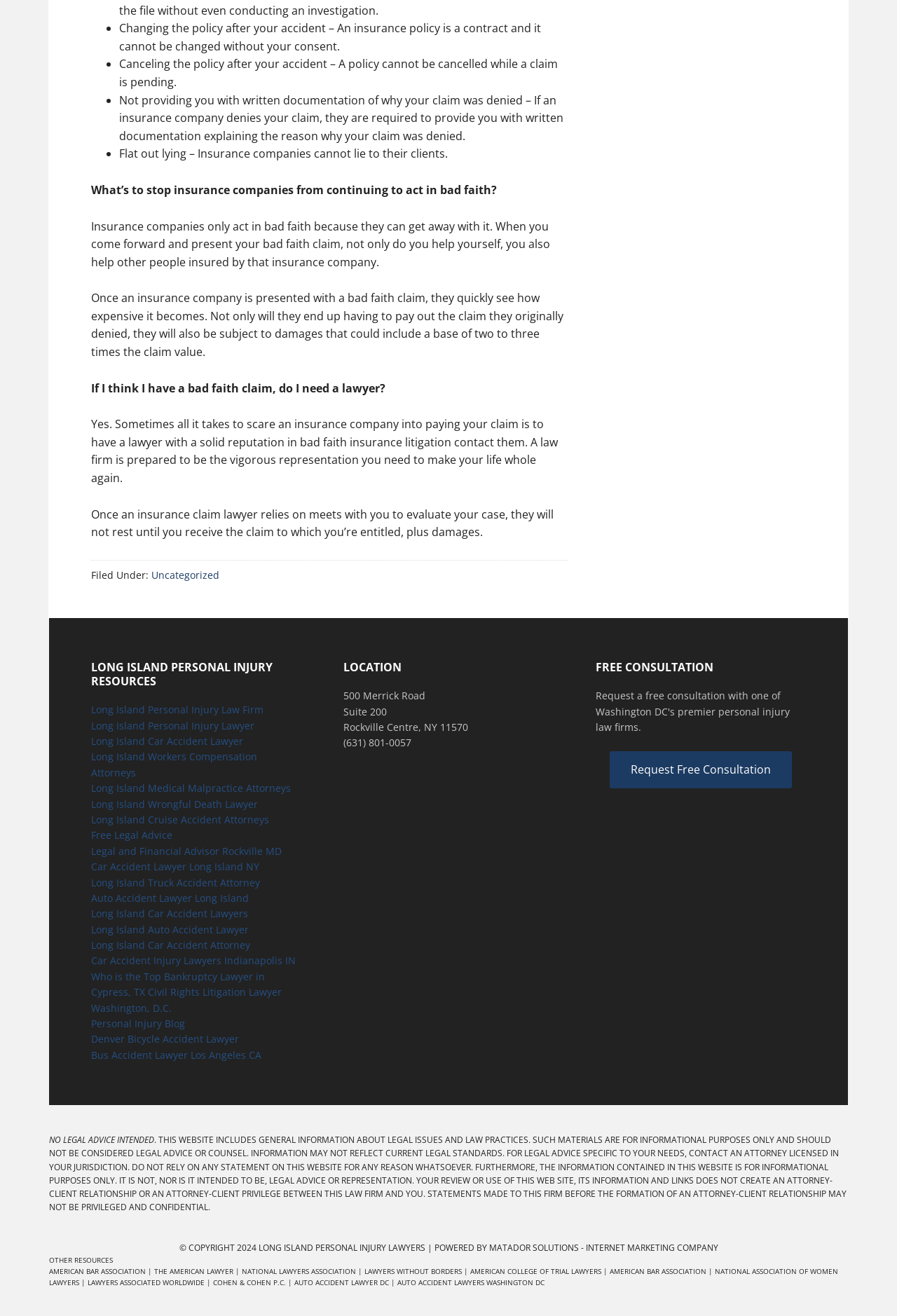Identify the bounding box coordinates for the UI element described as follows: "Request Free Consultation". Ensure the coordinates are four float numbers between 0 and 1, formatted as [left, top, right, bottom].

[0.68, 0.571, 0.883, 0.599]